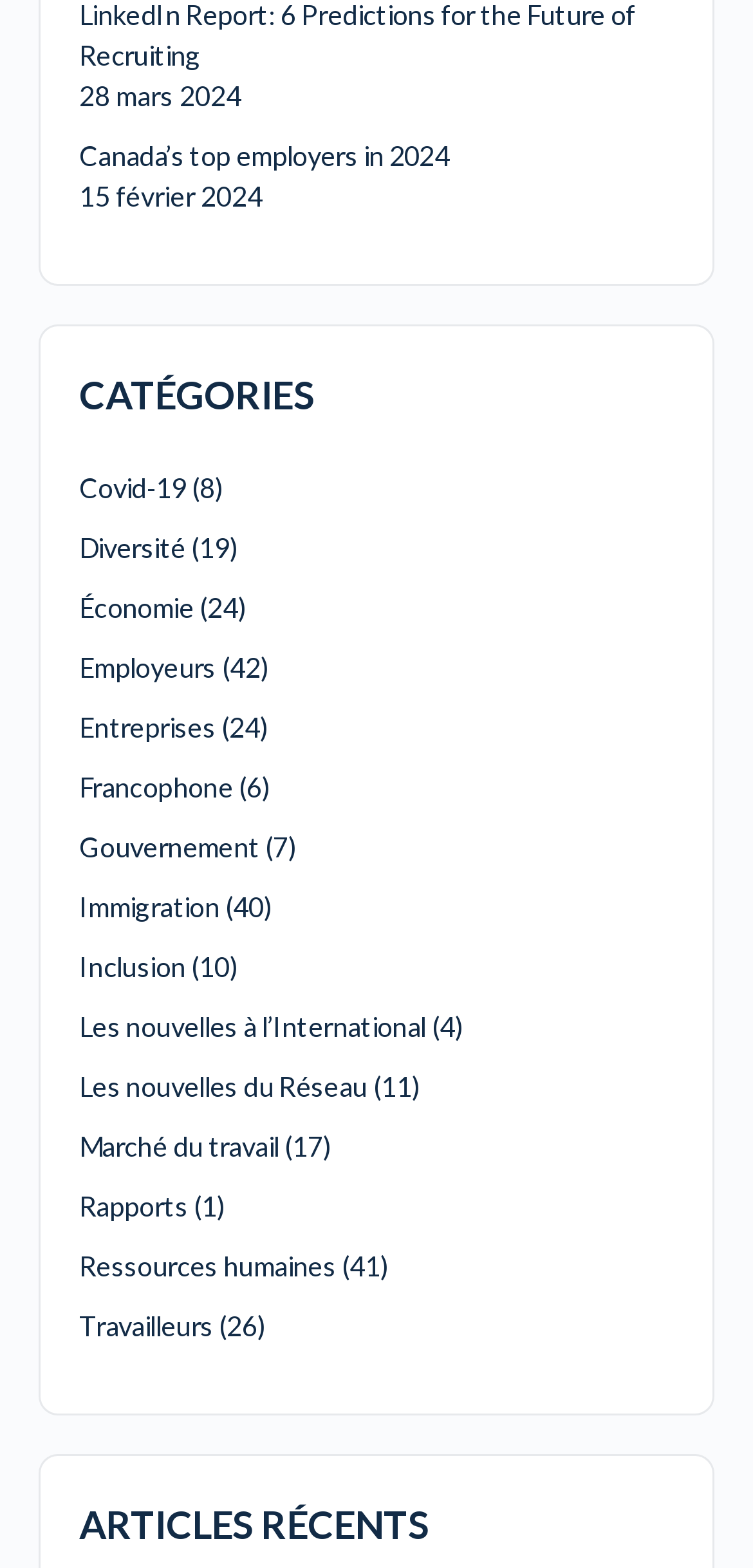Based on the image, please respond to the question with as much detail as possible:
What is the category with the most articles?

The link 'Employeurs' has a corresponding StaticText '(42)' next to it, which is the highest number among all categories, indicating that 'Employeurs' is the category with the most articles.